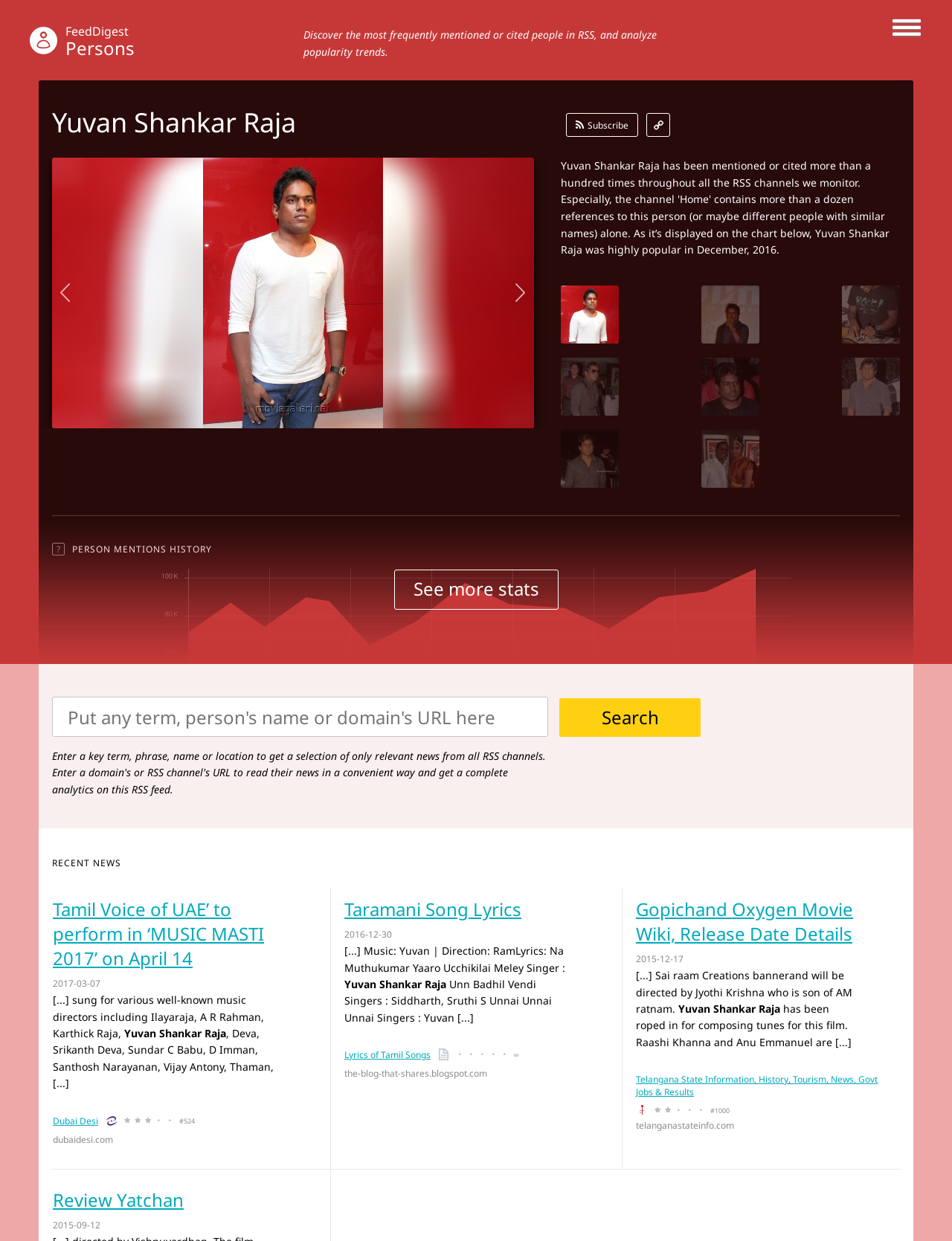Please study the image and answer the question comprehensively:
What is the purpose of the search box on this webpage?

The search box has a placeholder text 'Put any term, person's name or domain's URL here', suggesting that it is used to search for news related to a specific term, person, or domain.